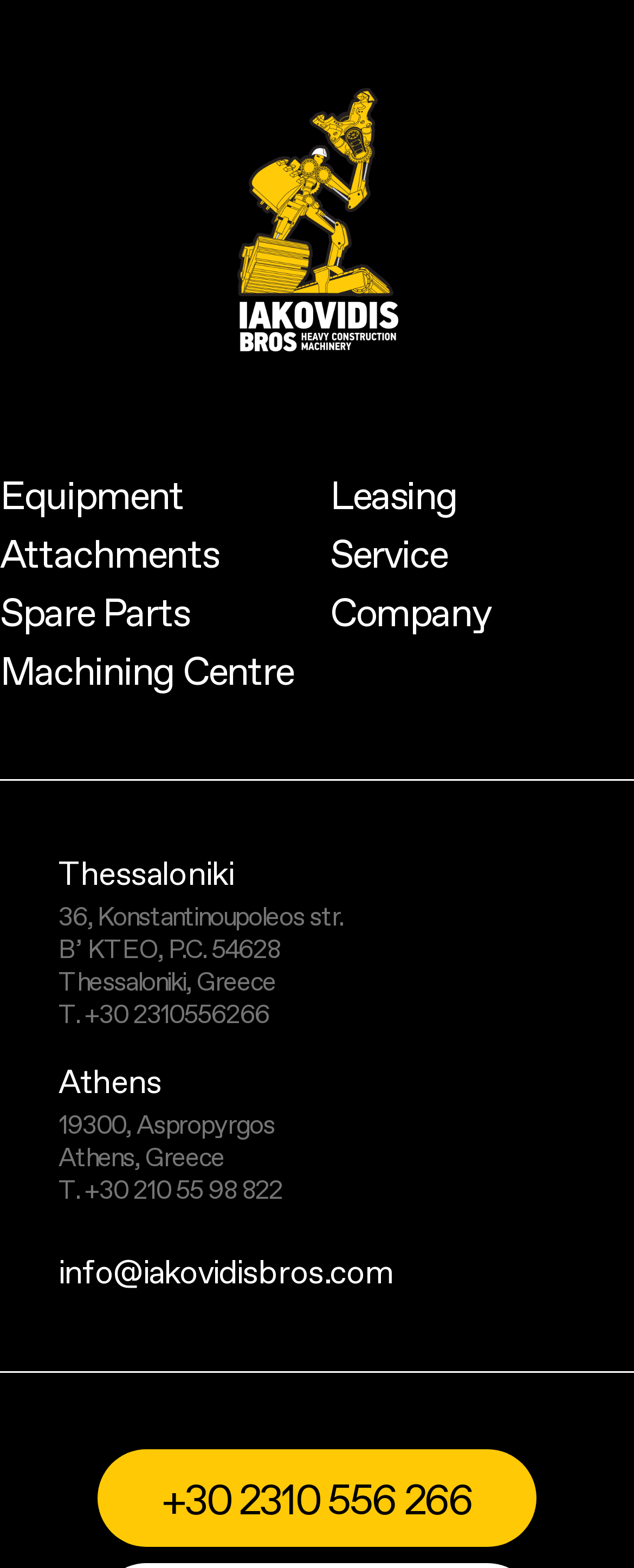Determine the bounding box coordinates for the area that needs to be clicked to fulfill this task: "Click the 'Leasing' link". The coordinates must be given as four float numbers between 0 and 1, i.e., [left, top, right, bottom].

[0.521, 0.299, 0.721, 0.336]